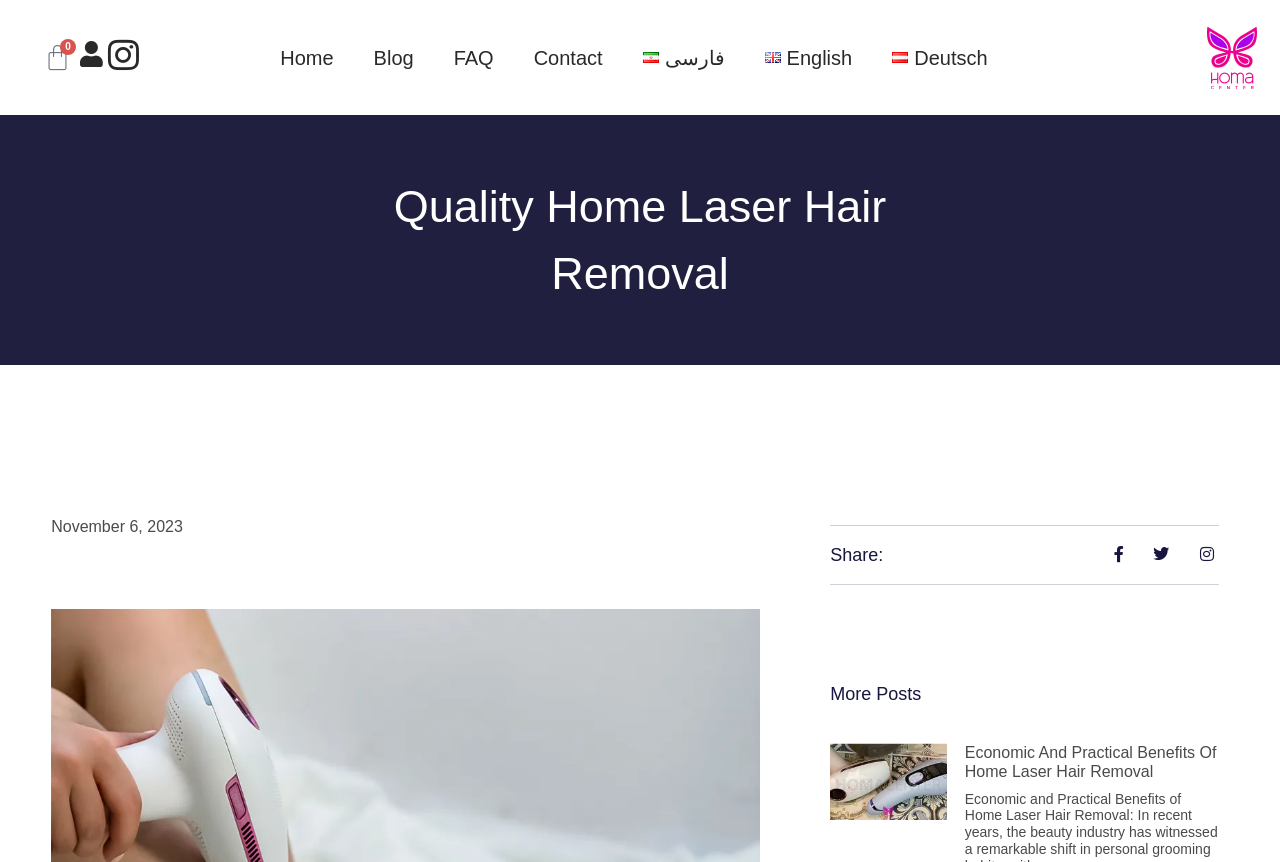Locate the primary headline on the webpage and provide its text.

Quality Home Laser Hair Removal